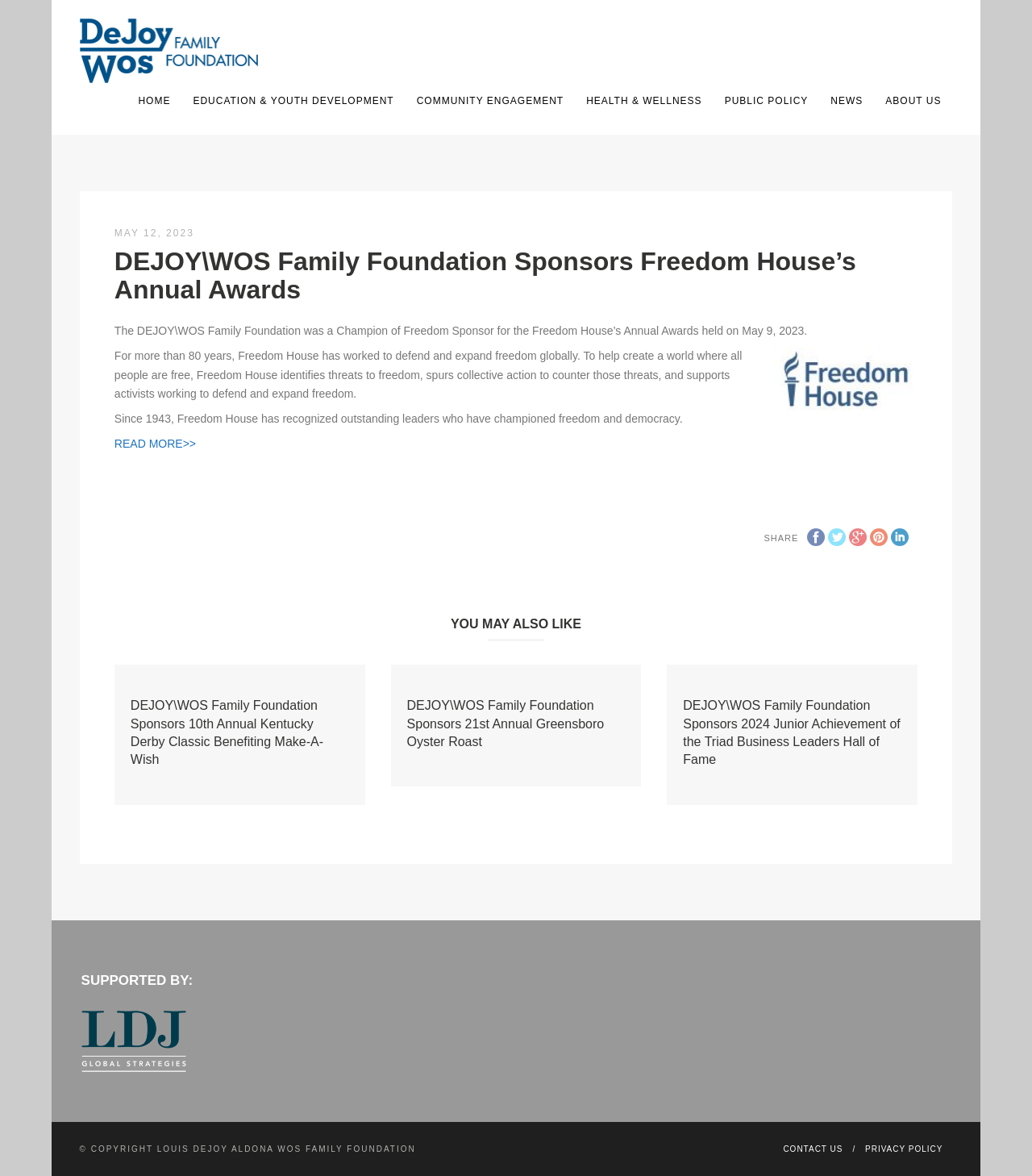Summarize the webpage with a detailed and informative caption.

The webpage is about the DEJOY\WOS Family Foundation, which sponsored the Freedom House's Annual Awards. At the top of the page, there is a logo and a navigation menu with seven links: HOME, EDUCATION & YOUTH DEVELOPMENT, COMMUNITY ENGAGEMENT, HEALTH & WELLNESS, PUBLIC POLICY, NEWS, and ABOUT US.

Below the navigation menu, there is an article section that takes up most of the page. The article has a heading that reads "DEJOY\WOS Family Foundation Sponsors Freedom House’s Annual Awards" and a subheading that provides more details about the event. The article also includes a brief description of Freedom House and its mission.

To the right of the article, there is a section with social media links, including Facebook, Twitter, Google+, Pinterest, and LinkedIn, allowing users to share the content.

Further down the page, there is a section titled "YOU MAY ALSO LIKE" that features three articles with headings and links to read more. These articles are about the foundation's sponsorship of other events, including the 10th Annual Kentucky Derby Classic Benefiting Make-A-Wish, the 21st Annual Greensboro Oyster Roast, and the 2024 Junior Achievement of the Triad Business Leaders Hall of Fame.

At the bottom of the page, there is a section with a heading "SUPPORTED BY:" and a logo. Below this section, there is a copyright notice and links to CONTACT US and PRIVACY POLICY.